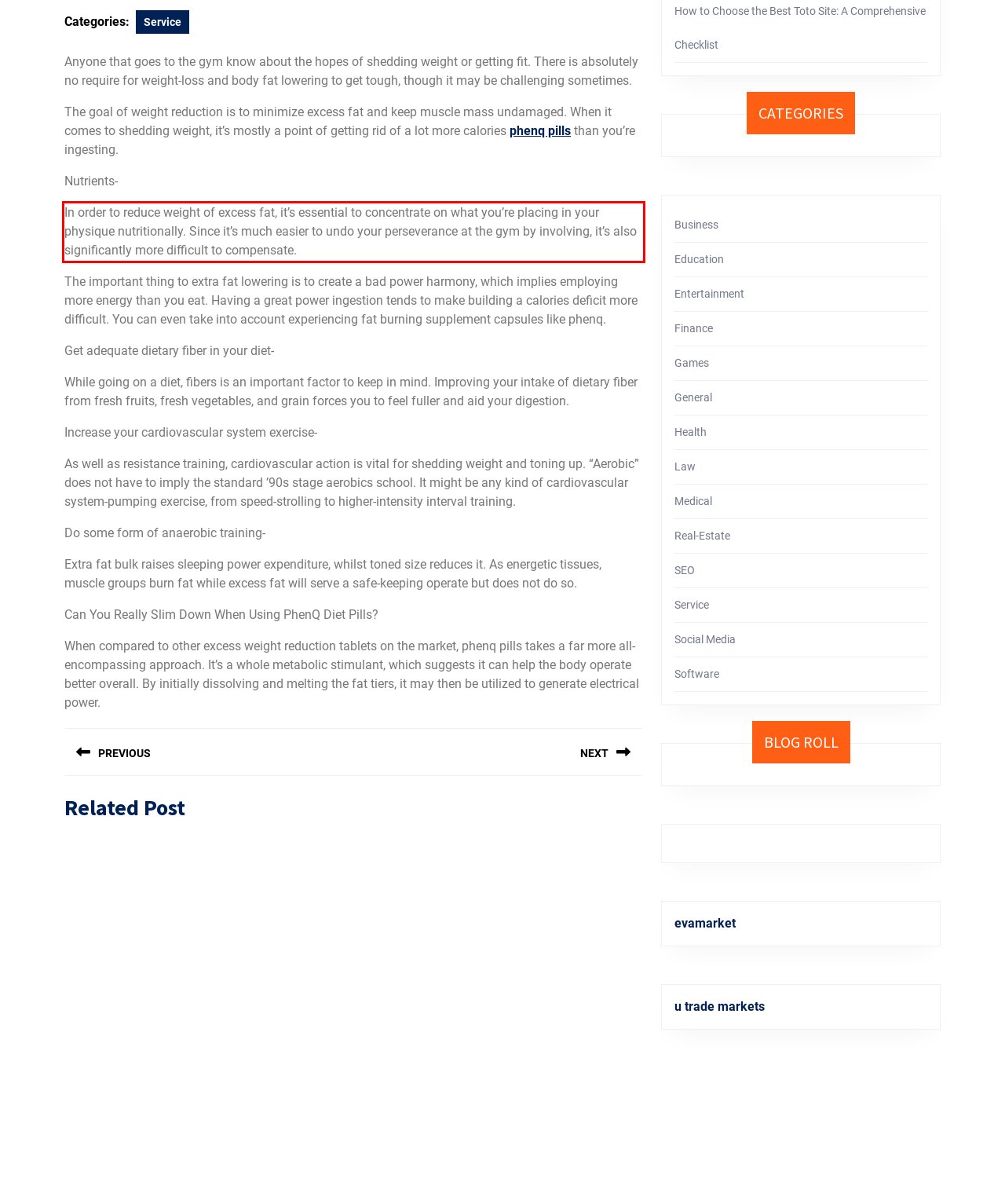Using the webpage screenshot, recognize and capture the text within the red bounding box.

In order to reduce weight of excess fat, it’s essential to concentrate on what you’re placing in your physique nutritionally. Since it’s much easier to undo your perseverance at the gym by involving, it’s also significantly more difficult to compensate.